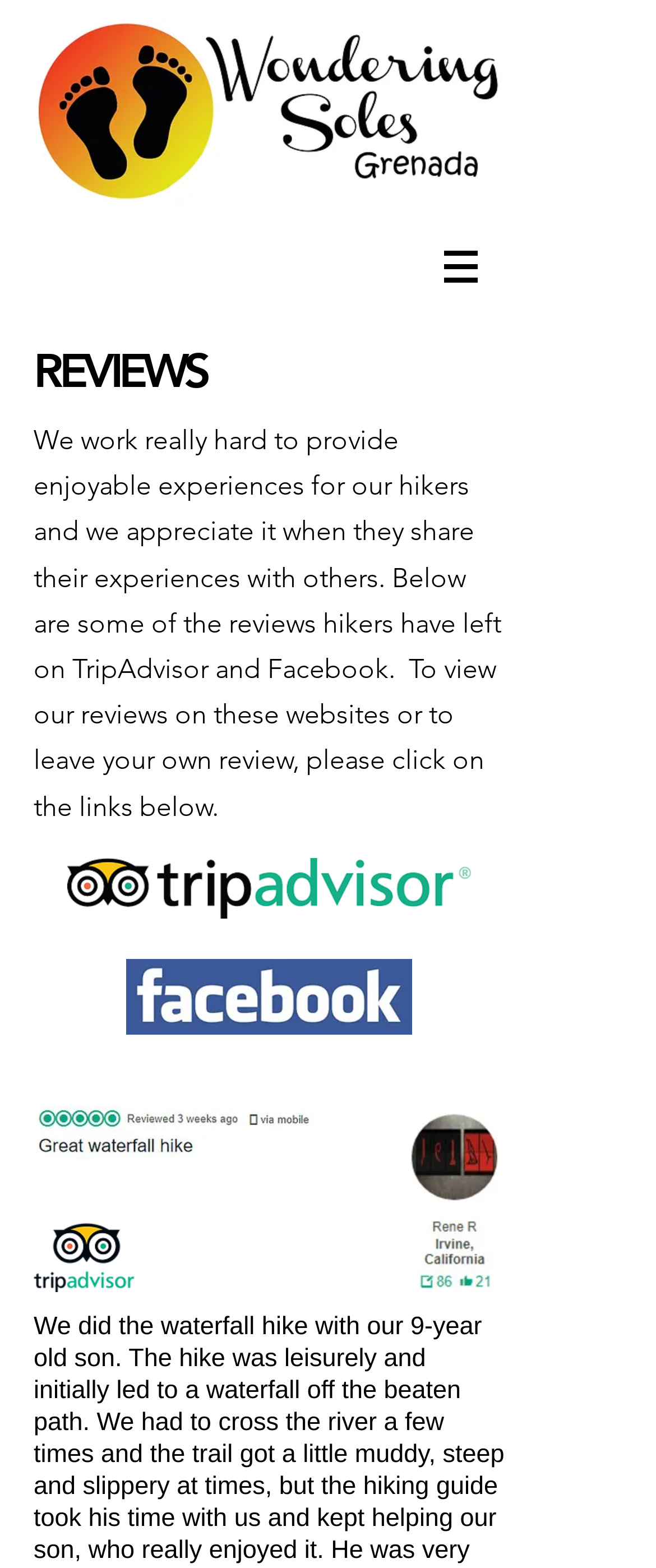Produce a meticulous description of the webpage.

The webpage is titled "Reviews | wonderingsoles" and appears to be a review page for a hiking-related service. At the top left, there is a link. Below it, a navigation menu labeled "Site" is located, which contains a button with a popup menu and an image. 

To the left of the navigation menu, a heading "REVIEWS" is prominently displayed. Below the heading, a paragraph of text explains that the page showcases reviews from hikers on TripAdvisor and Facebook, and invites users to click on links to view the reviews on those websites or to leave their own review.

There are two links below the paragraph, one to the left and one to the right, which likely direct users to the review pages on TripAdvisor and Facebook.